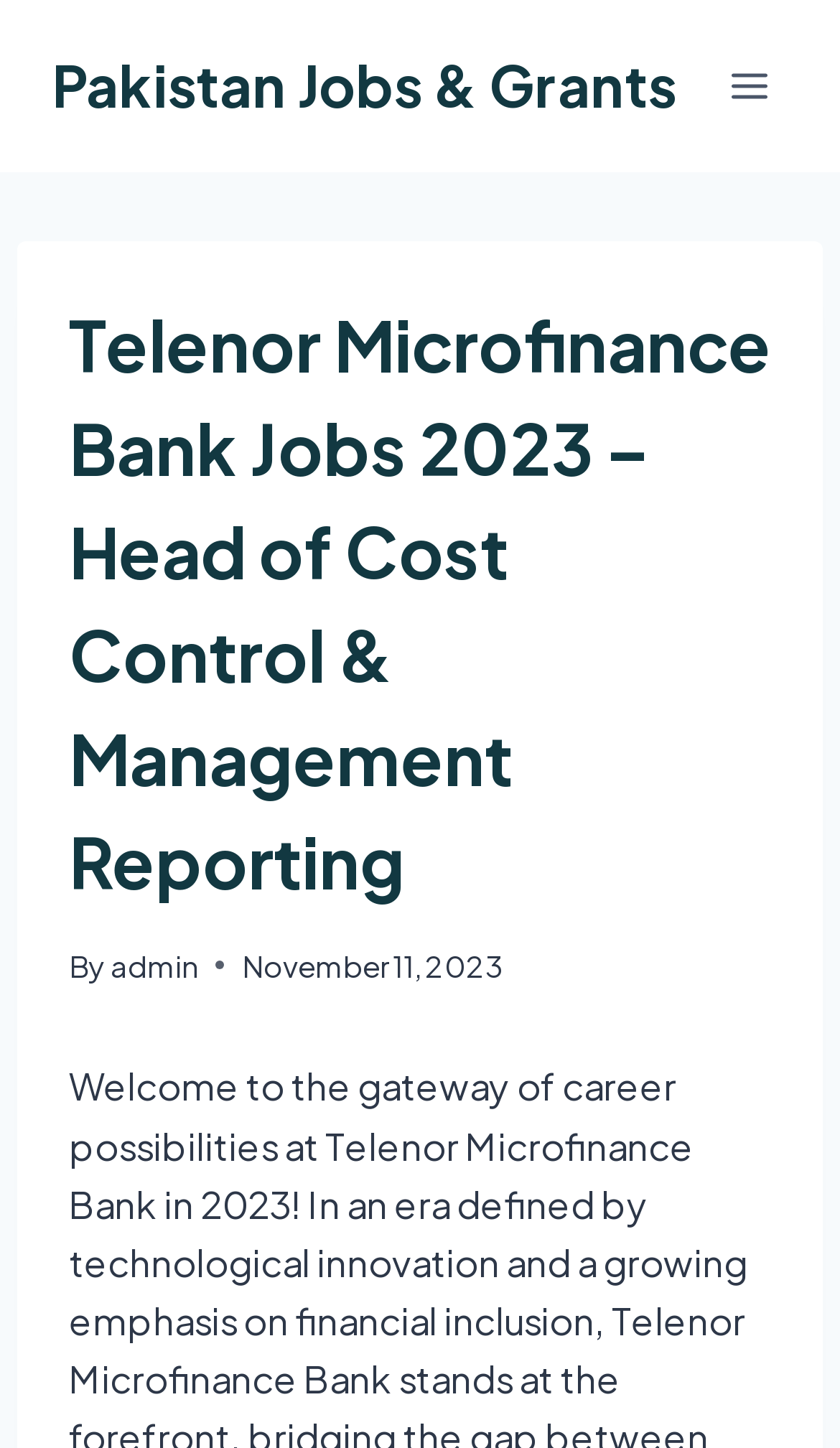Give the bounding box coordinates for the element described by: "title="superoptimist deprogram"".

None